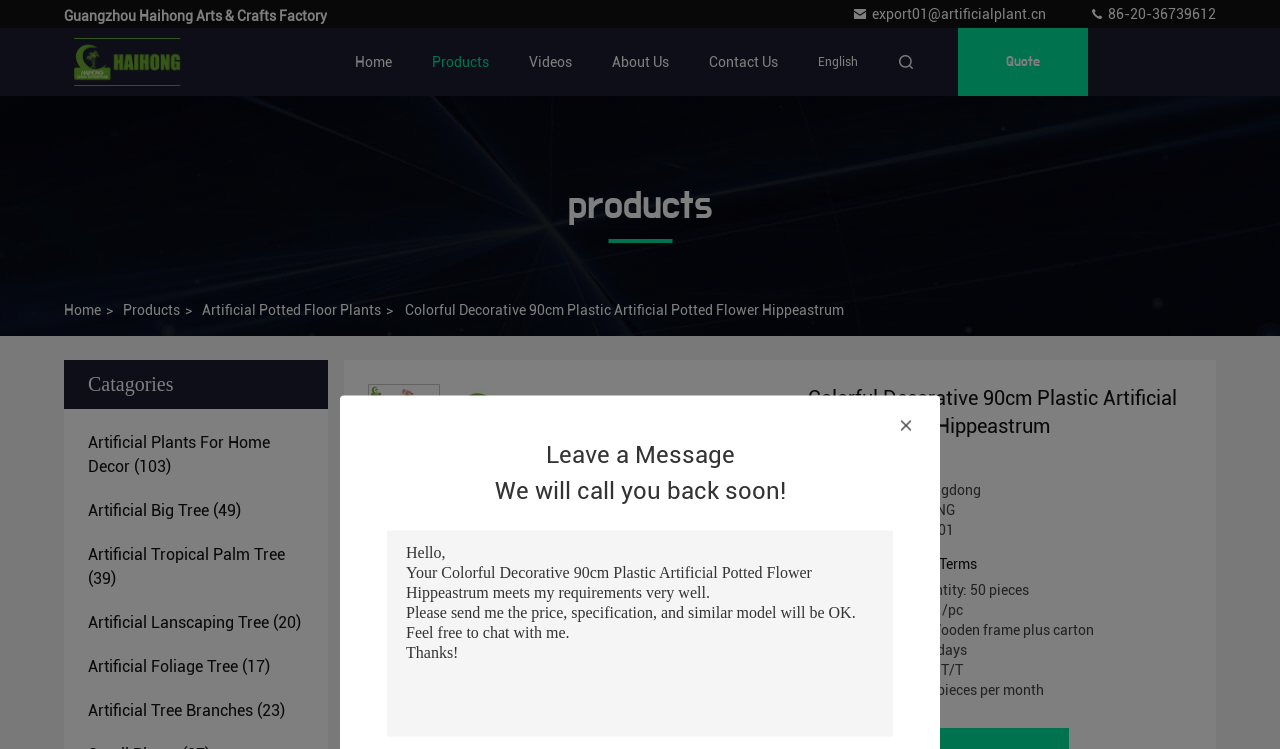Identify the first-level heading on the webpage and generate its text content.

Colorful Decorative 90cm Plastic Artificial Potted Flower Hippeastrum